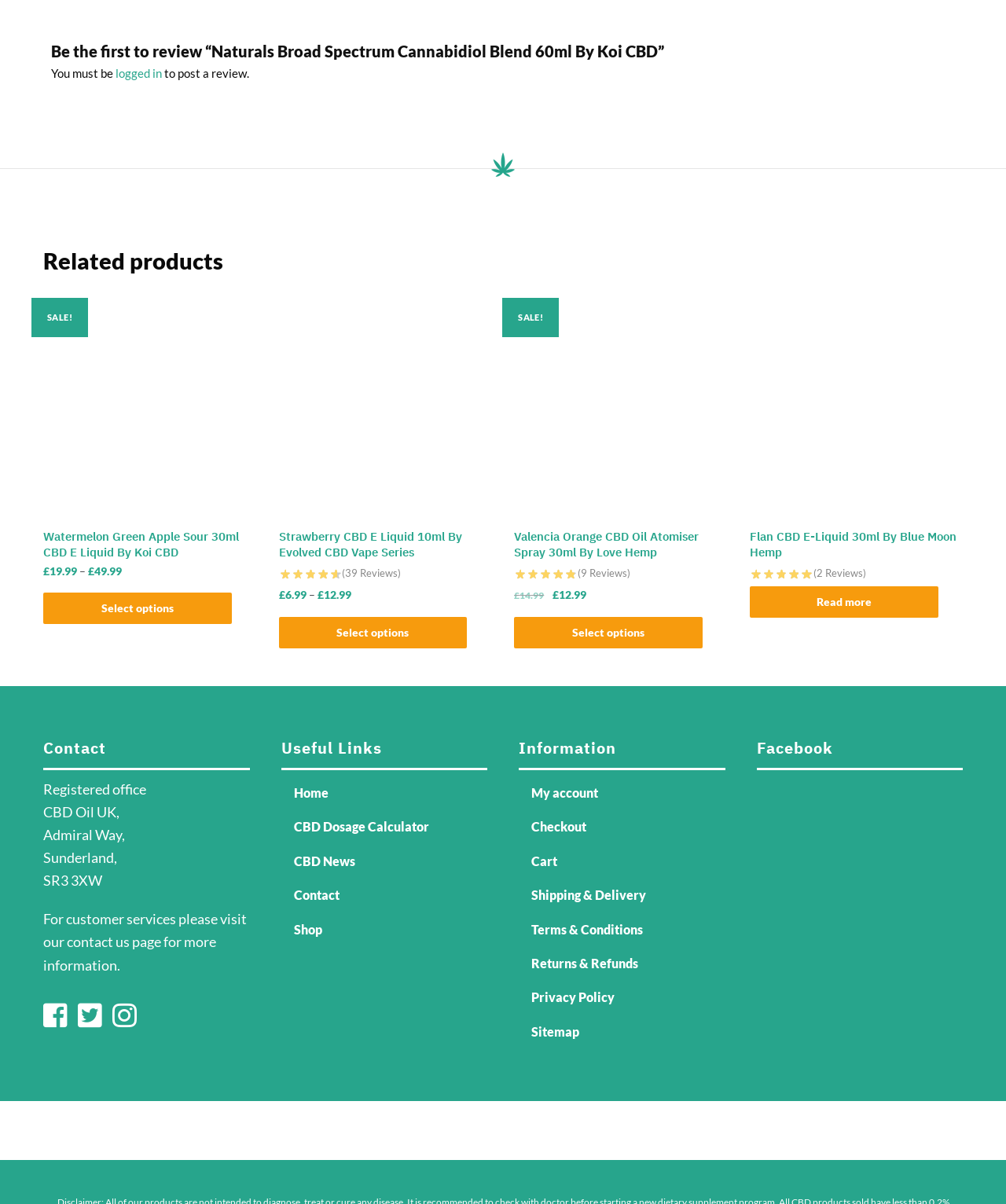Provide a single word or phrase answer to the question: 
What is the company name of the website owner?

DKK Supplies UK Limited